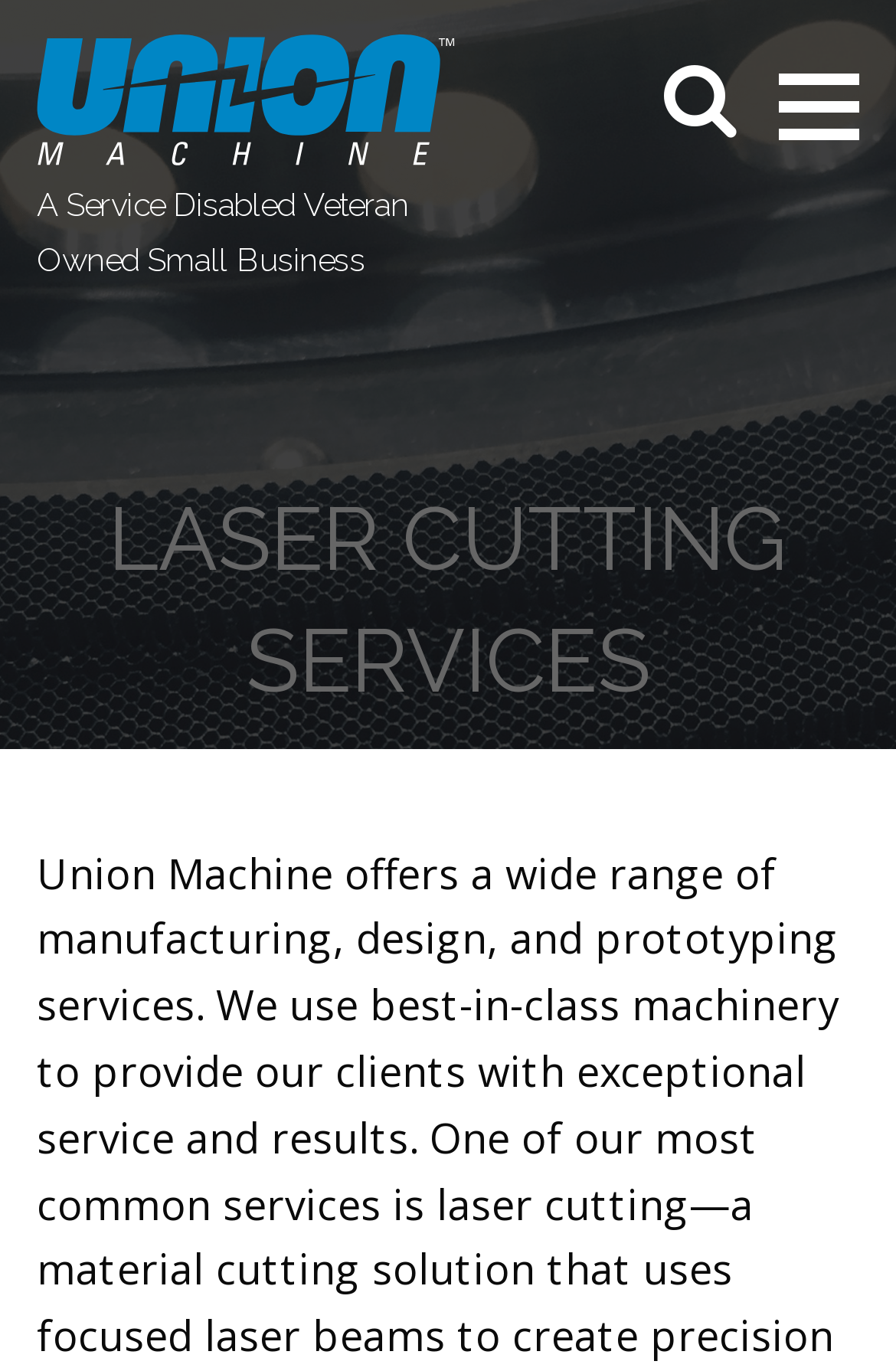Provide a single word or phrase to answer the given question: 
How many navigation links are in the top-right corner?

2